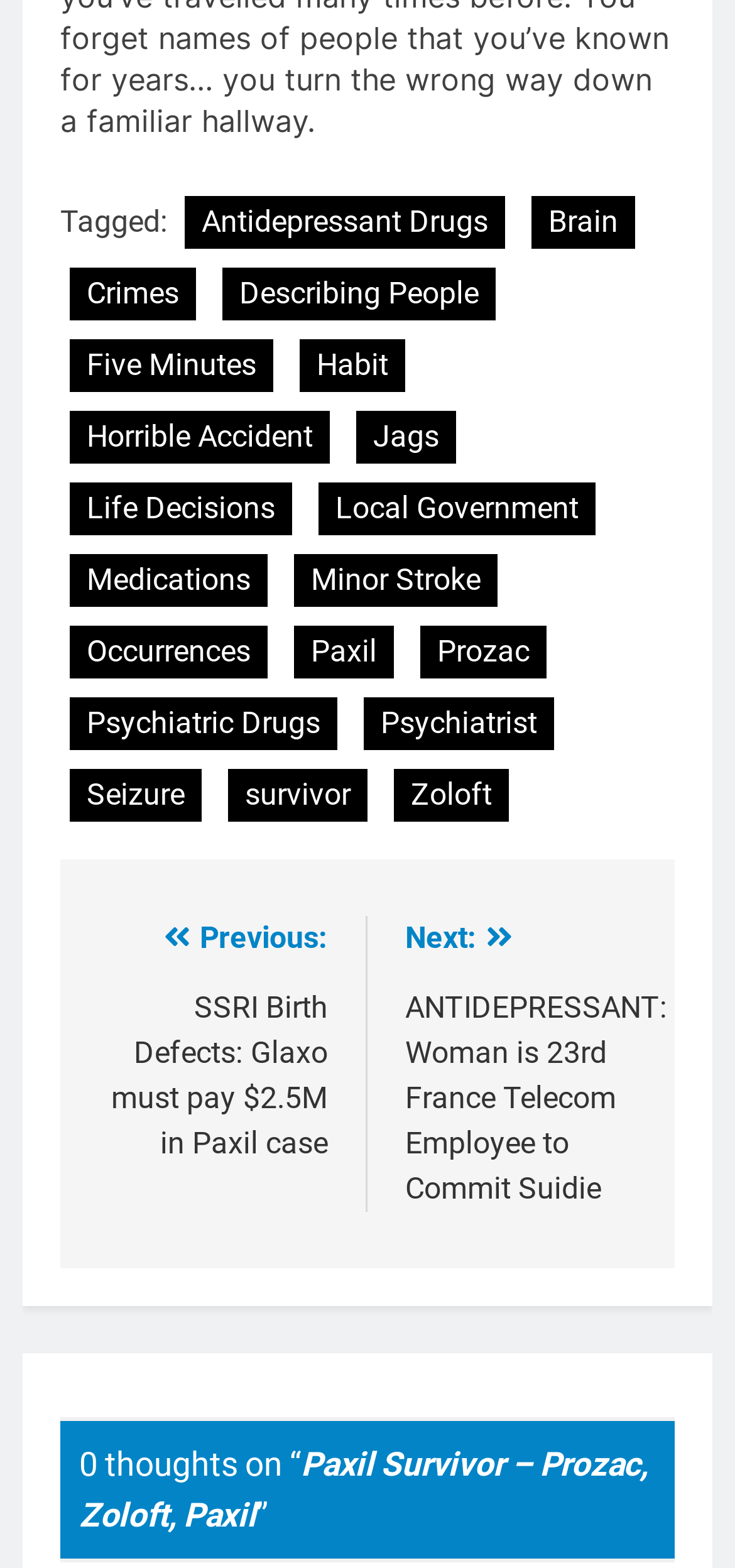How many thoughts are on the current post?
Could you answer the question in a detailed manner, providing as much information as possible?

I looked at the heading element at the bottom of the page, which has the text '0 thoughts on “Paxil Survivor – Prozac, Zoloft, Paxil”'. This indicates that there are no thoughts or comments on the current post.